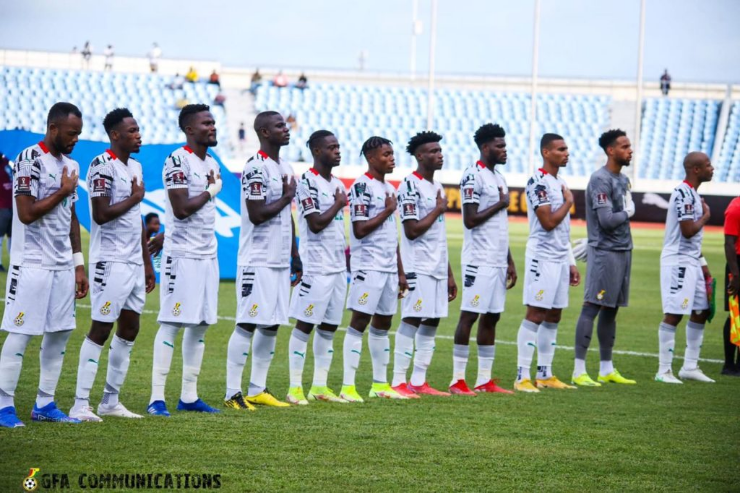Craft a thorough explanation of what is depicted in the image.

The image captures the Ghana national football team, known as the Black Stars, standing in a line on the field before a match. The players, dressed in their white kits adorned with the national colors and the Ghana Football Association emblem, display a gesture of respect as they prepare to sing the national anthem. The scene showcases a moment of unity and pride, with the stadium's empty stands in the background, hinting at the anticipation that surrounds this important event. The team's focused expressions reflect their determination and commitment as they gear up for their upcoming match in competition. This image illustrates the essence of sportsmanship and national pride in the context of football.